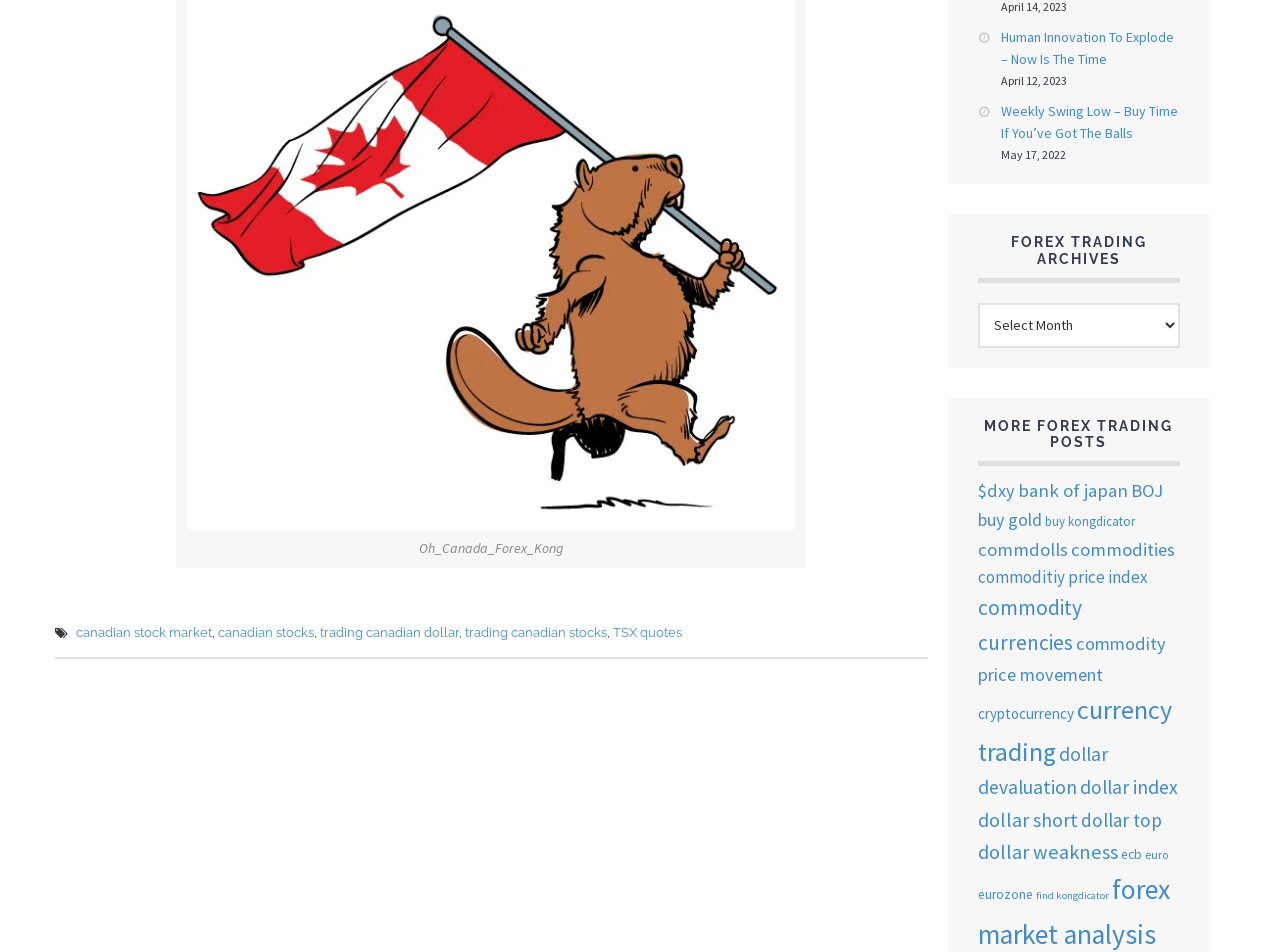How many items are there for 'currency trading'?
Please answer using one word or phrase, based on the screenshot.

244 items